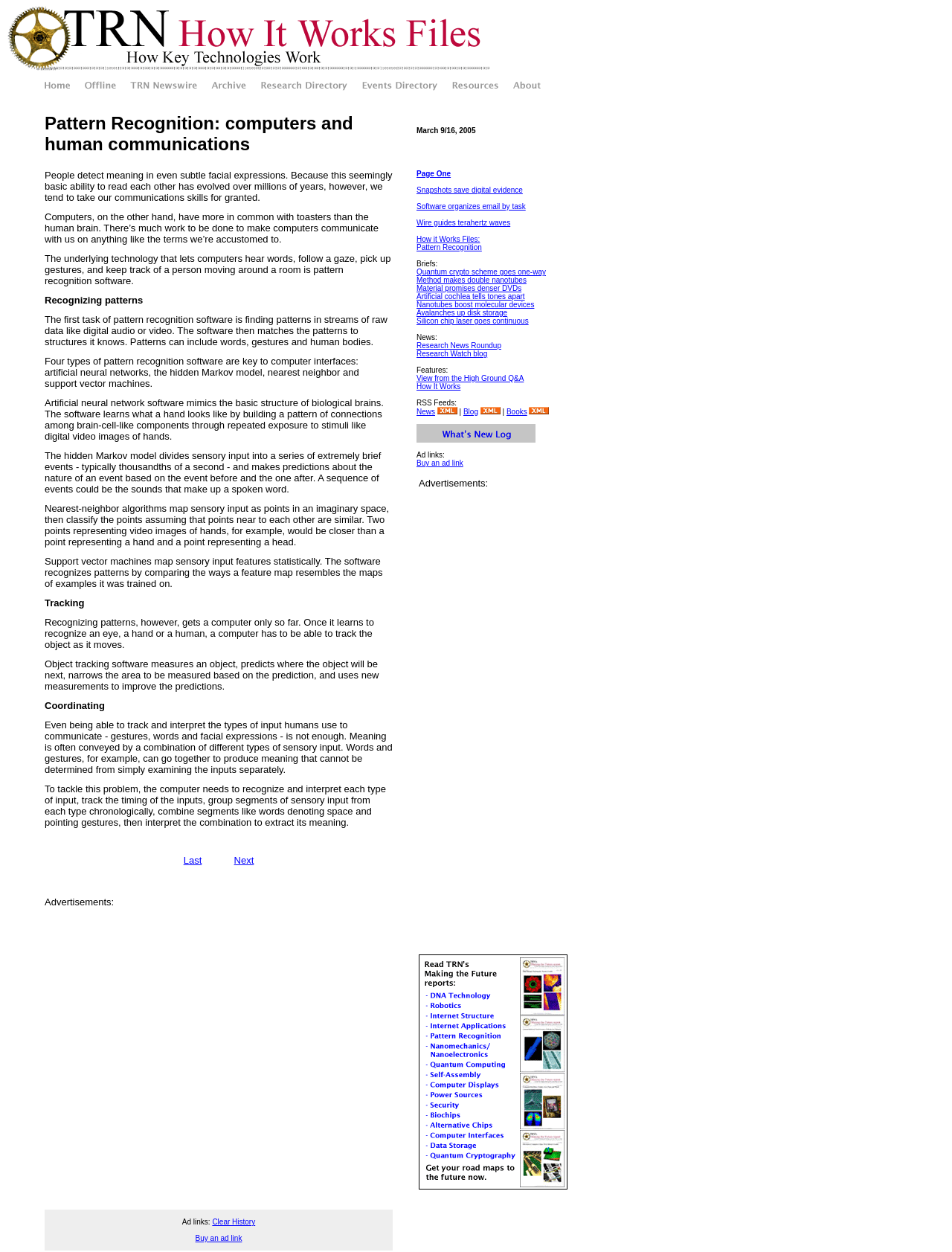Locate the bounding box coordinates of the clickable part needed for the task: "Read the 'Recognizing patterns' article".

[0.047, 0.235, 0.15, 0.244]